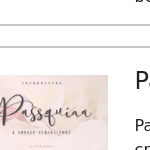What kind of projects is the Passquina font suitable for?
Answer the question with just one word or phrase using the image.

Projects seeking creativity and warmth